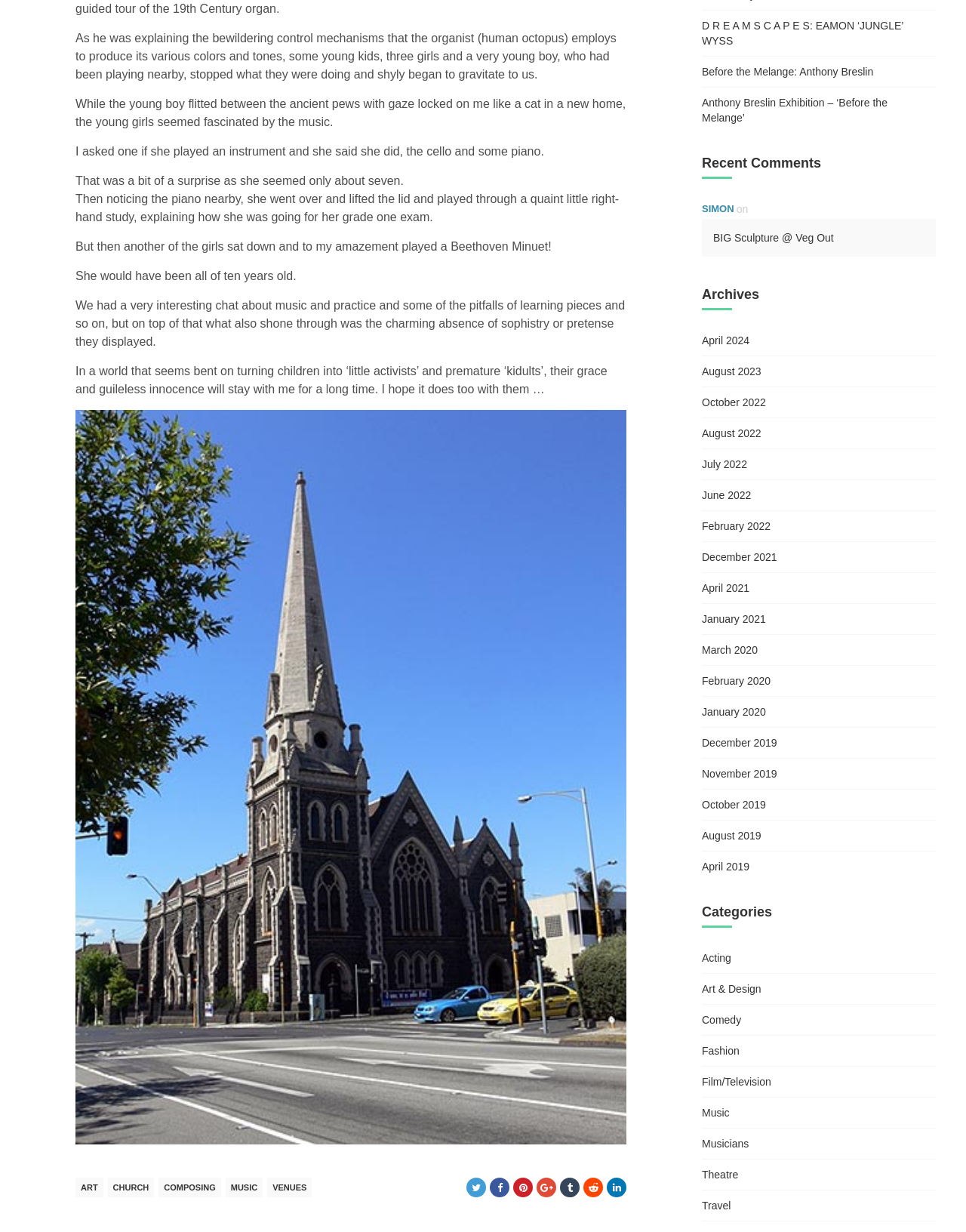Kindly determine the bounding box coordinates for the area that needs to be clicked to execute this instruction: "View the 'Archives' section".

[0.727, 0.233, 0.969, 0.245]